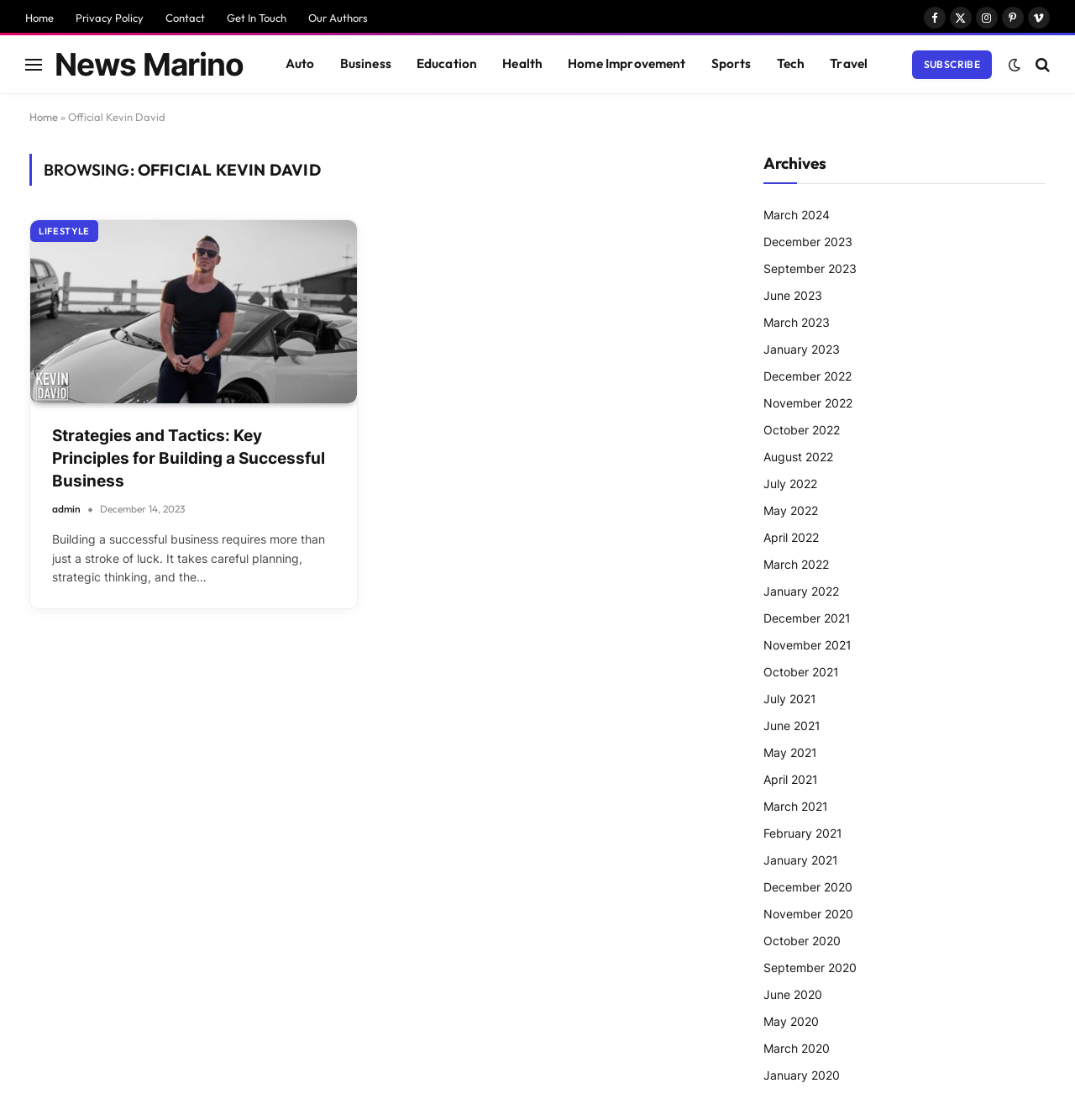From the webpage screenshot, identify the region described by Get In Touch. Provide the bounding box coordinates as (top-left x, top-left y, bottom-right x, bottom-right y), with each value being a floating point number between 0 and 1.

[0.201, 0.002, 0.277, 0.029]